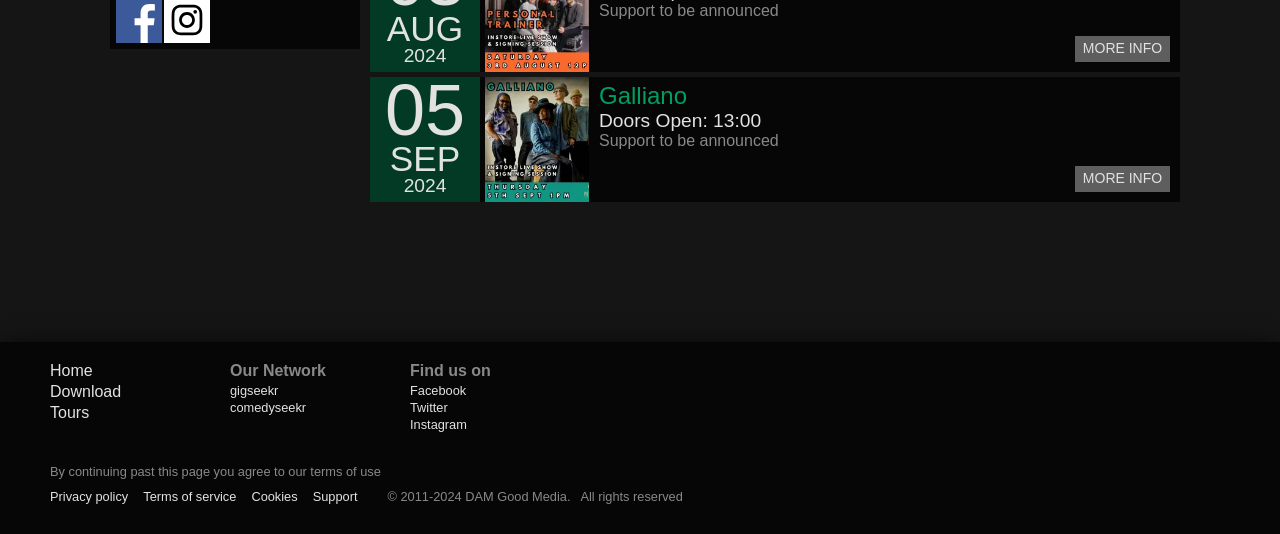What is the copyright year range?
Based on the screenshot, give a detailed explanation to answer the question.

The copyright year range can be found in the StaticText element with the text '© 2011-2024' which is located in the footer section of the webpage.